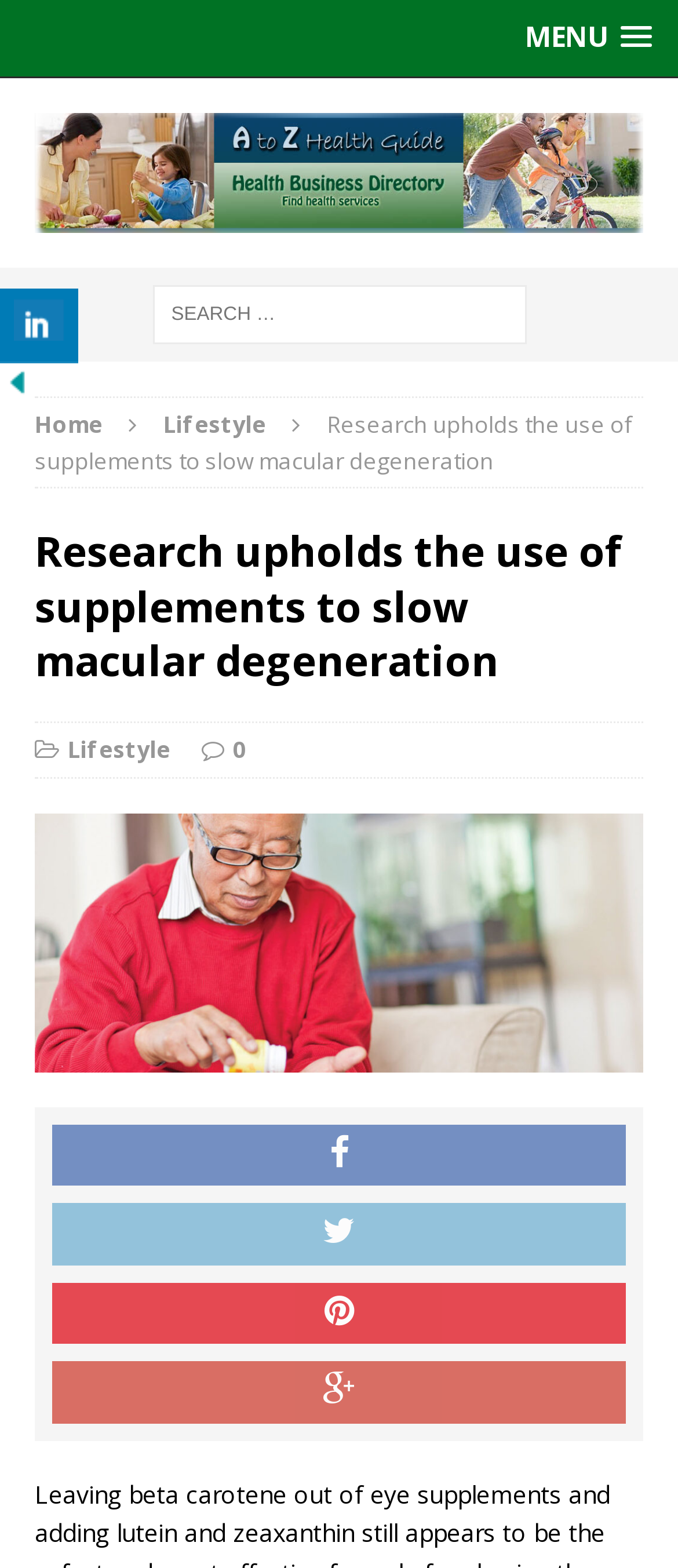Highlight the bounding box coordinates of the region I should click on to meet the following instruction: "Visit Kenya Education Network".

None